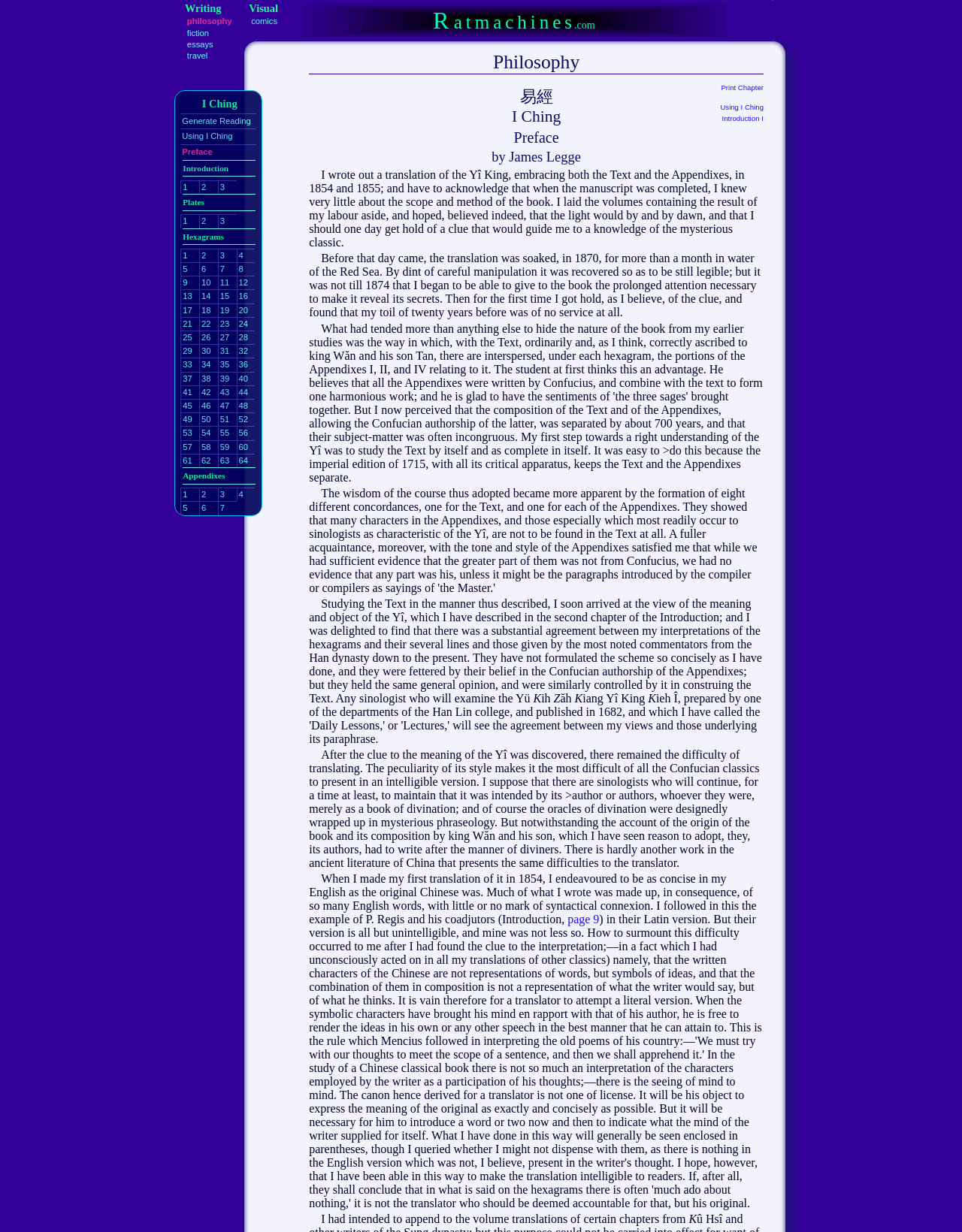Find the bounding box coordinates for the HTML element described as: "philosophy". The coordinates should consist of four float values between 0 and 1, i.e., [left, top, right, bottom].

[0.194, 0.014, 0.241, 0.021]